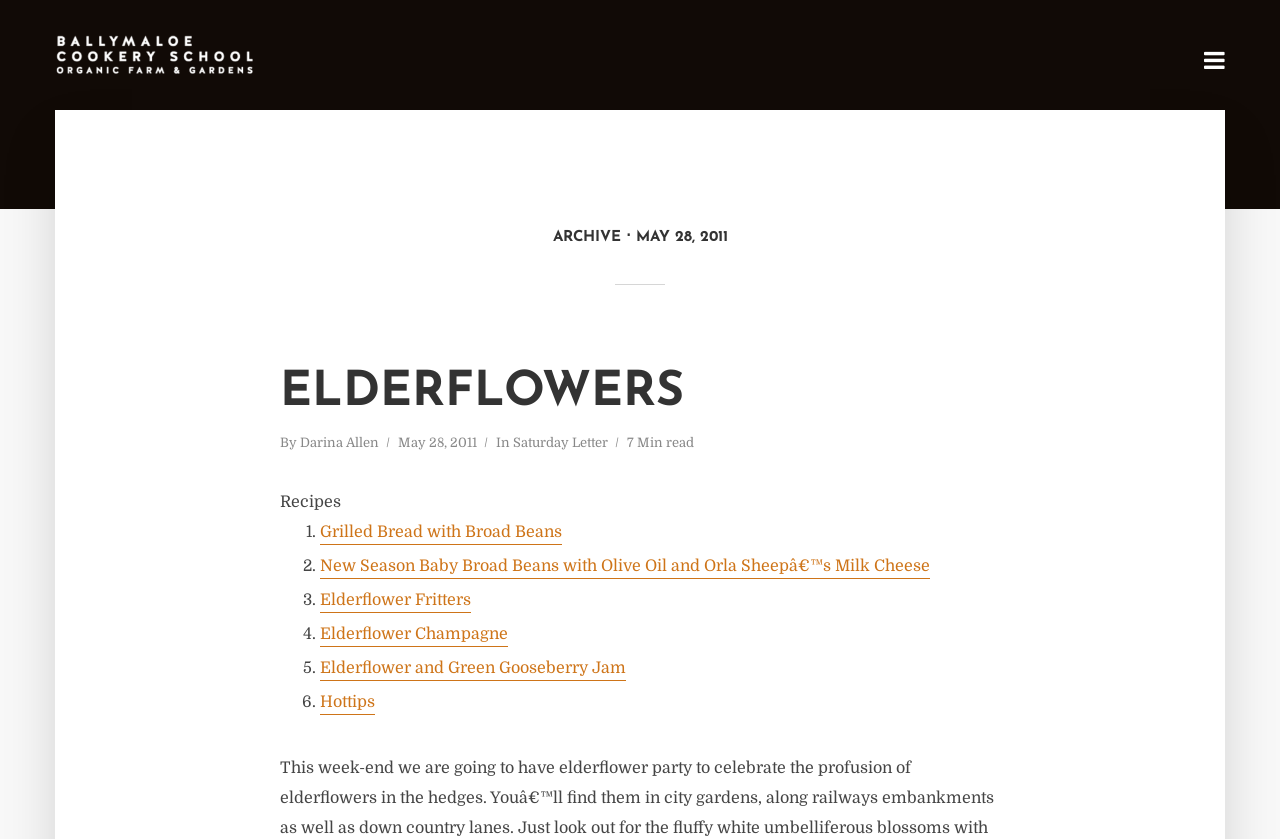Use a single word or phrase to answer the question:
What is the first recipe mentioned in the Saturday Letter?

Grilled Bread with Broad Beans